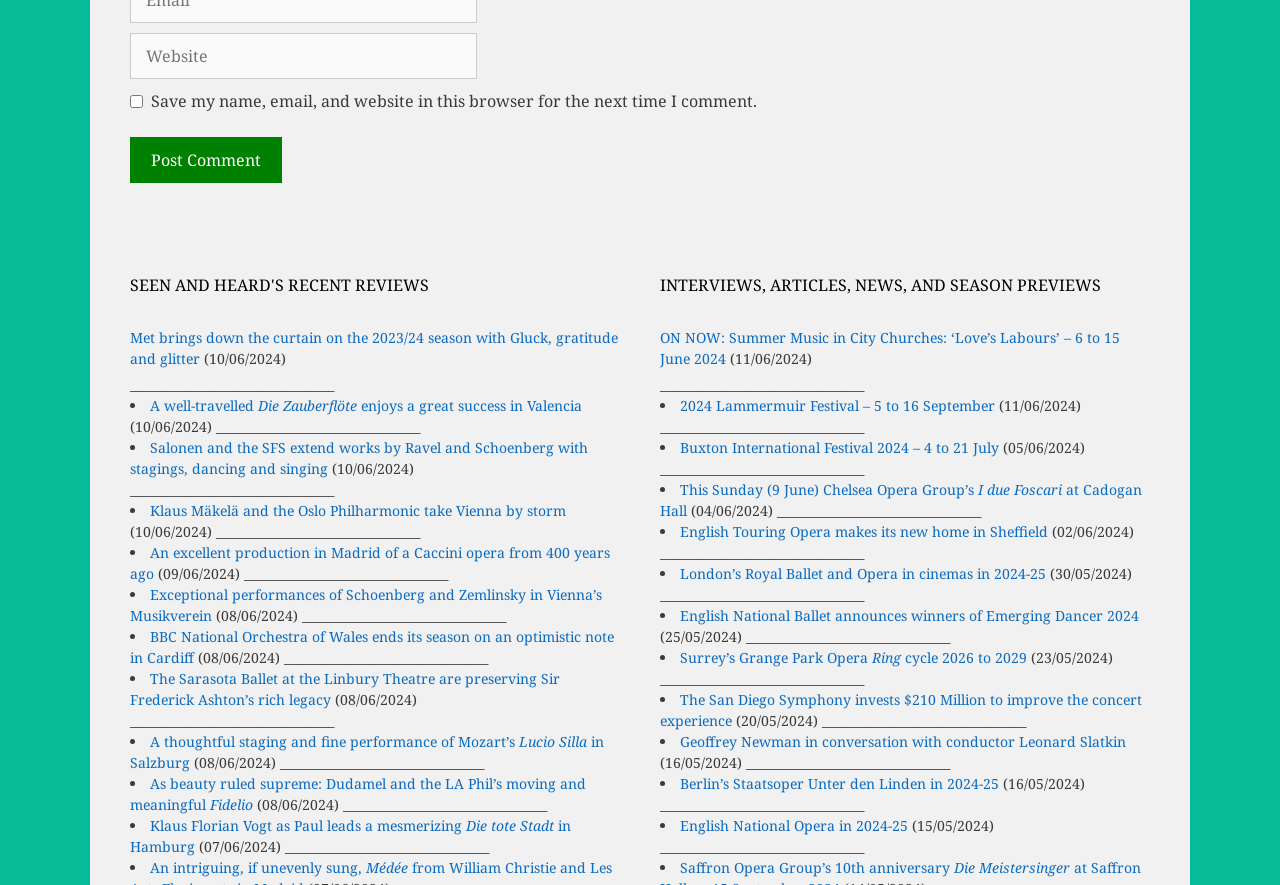Determine the bounding box coordinates for the area that should be clicked to carry out the following instruction: "View the interview of Klaus Mäkelä and the Oslo Philharmonic take Vienna by storm".

[0.117, 0.567, 0.442, 0.588]